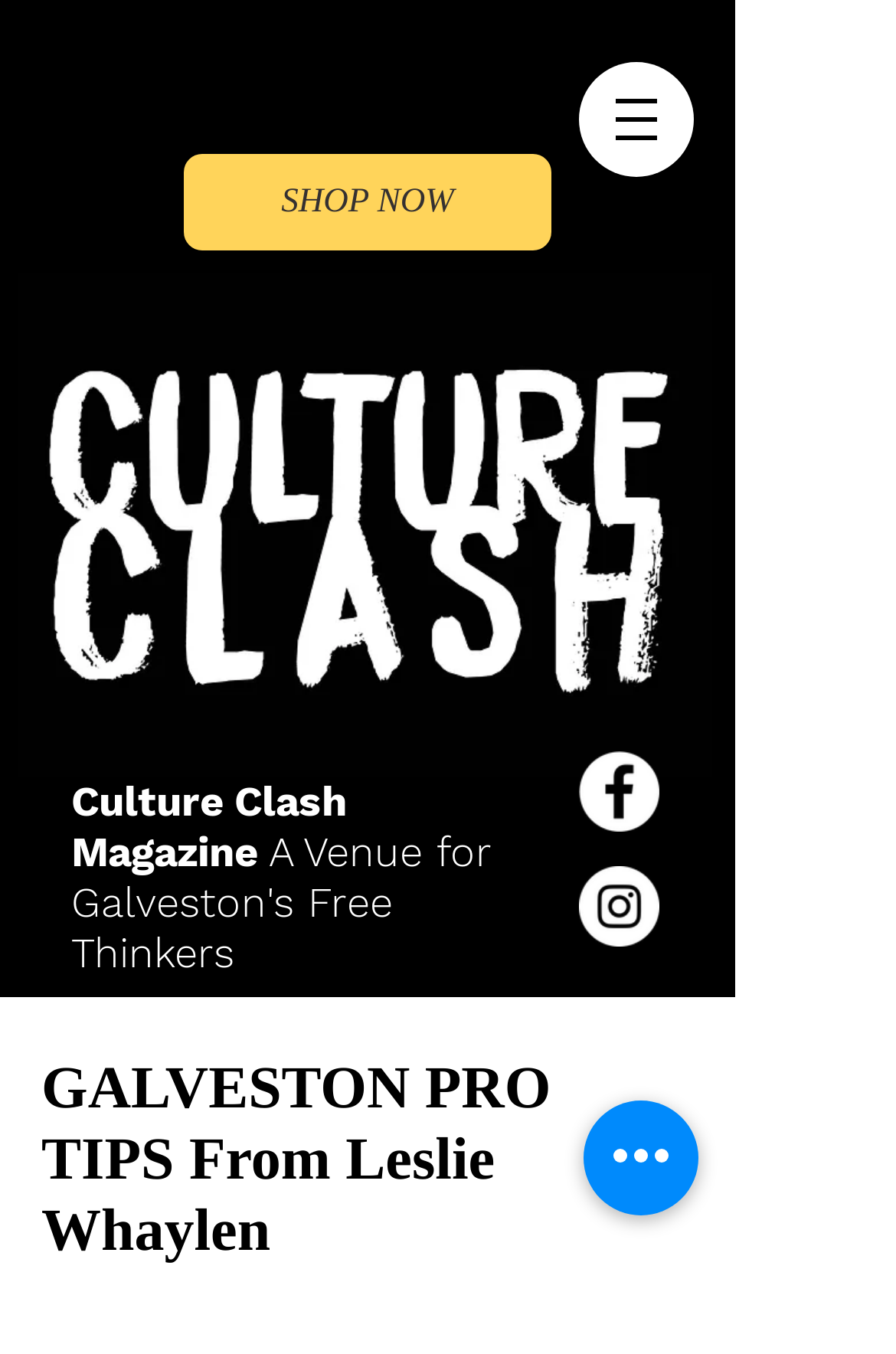Identify the bounding box of the HTML element described here: "SHOP NOW". Provide the coordinates as four float numbers between 0 and 1: [left, top, right, bottom].

[0.205, 0.114, 0.615, 0.185]